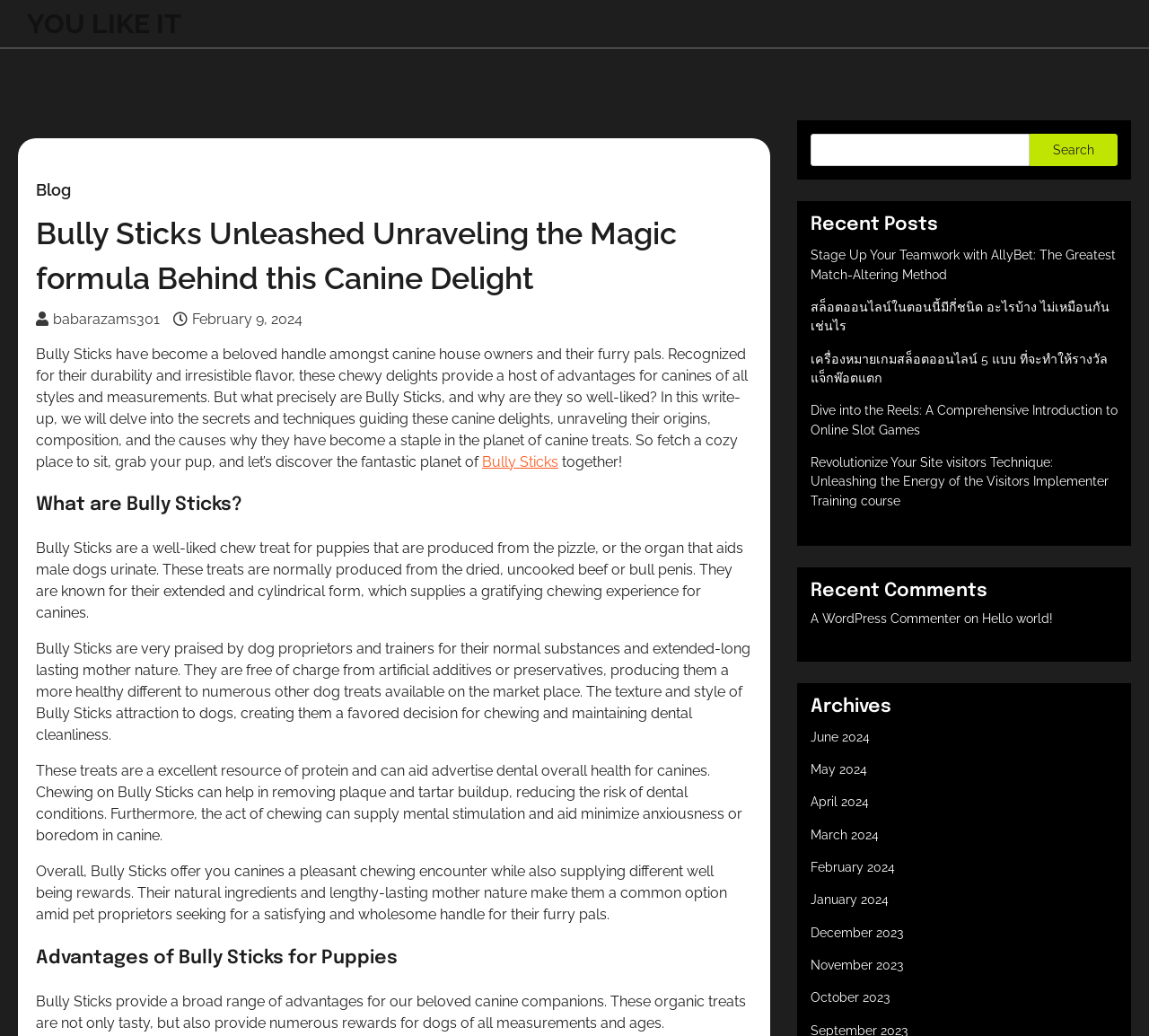Pinpoint the bounding box coordinates of the clickable area needed to execute the instruction: "Read the article about 'Vegan Face Cream for Mature Skin'". The coordinates should be specified as four float numbers between 0 and 1, i.e., [left, top, right, bottom].

None